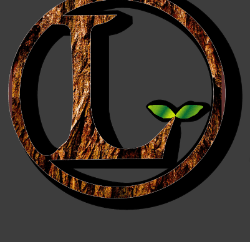Describe the image thoroughly.

The image features a stylized logo for "Lombardo’s Lawn Care," characterized by a prominent letter "L" designed with a wooden texture. The "L" is enclosed within a circular border that also exhibits a wood-like pattern, emphasizing a connection to nature and sustainability. Accompanying the letter "L," two green leaves sprout upward, symbolizing growth and environmental care, which aligns with the company's focus on lawn and shrub maintenance. This logo effectively conveys the essence of a locally owned lawn care service, highlighting their commitment to natural aesthetics and quality service.